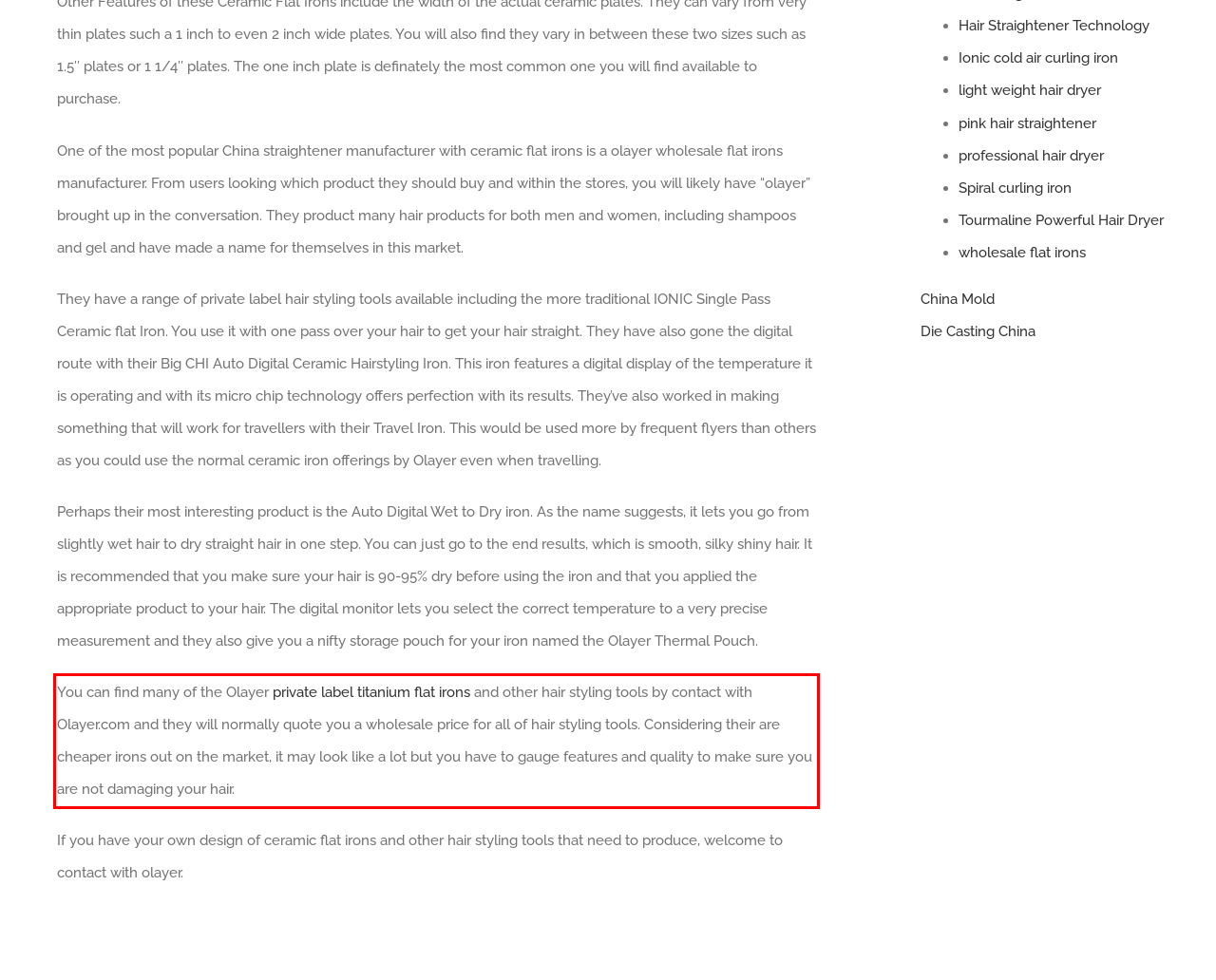In the screenshot of the webpage, find the red bounding box and perform OCR to obtain the text content restricted within this red bounding box.

You can find many of the Olayer private label titanium flat irons and other hair styling tools by contact with Olayer.com and they will normally quote you a wholesale price for all of hair styling tools. Considering their are cheaper irons out on the market, it may look like a lot but you have to gauge features and quality to make sure you are not damaging your hair.